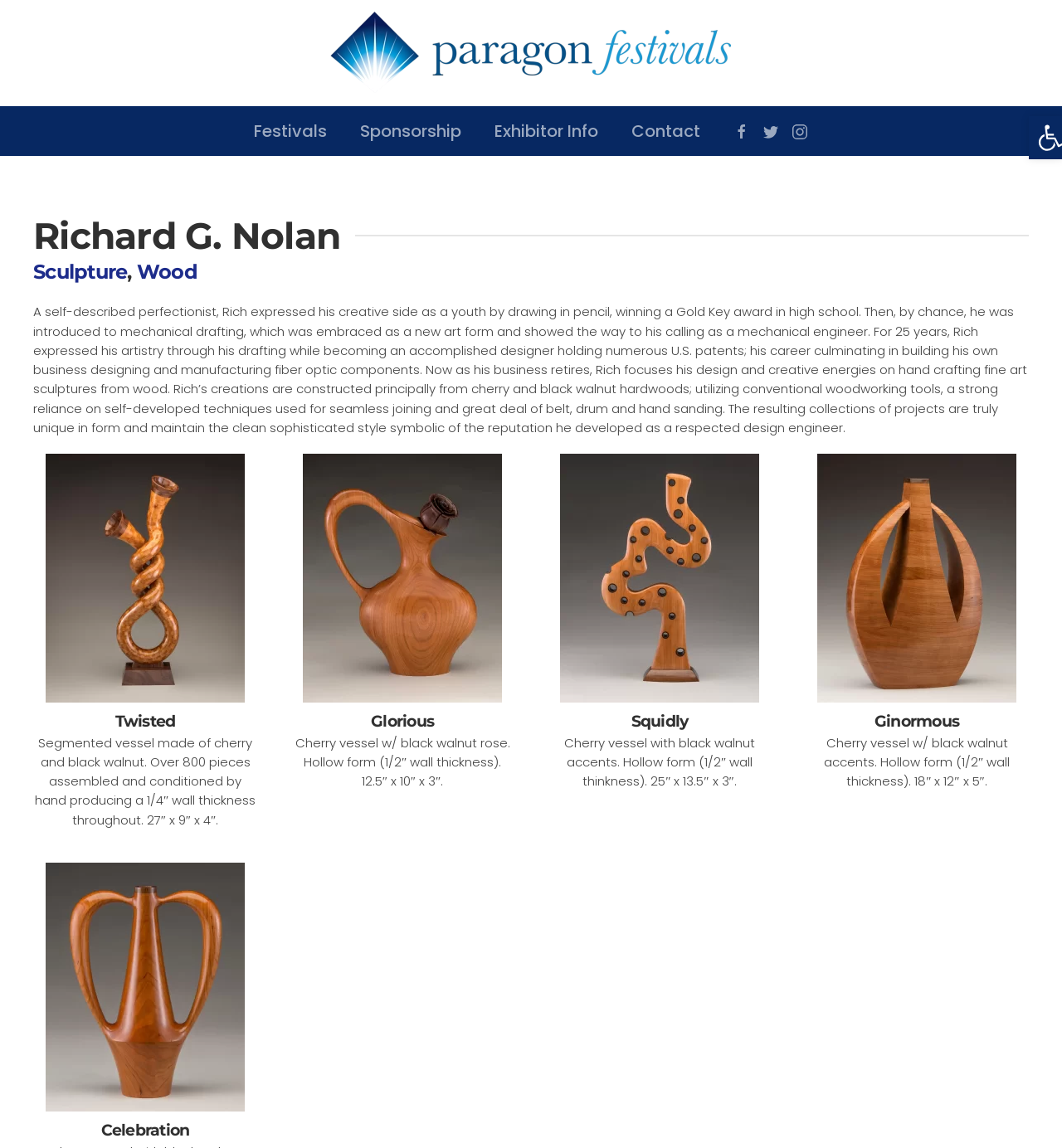Please identify the bounding box coordinates of the area that needs to be clicked to fulfill the following instruction: "View Rich's artwork 'Ginormous'."

[0.77, 0.395, 0.957, 0.612]